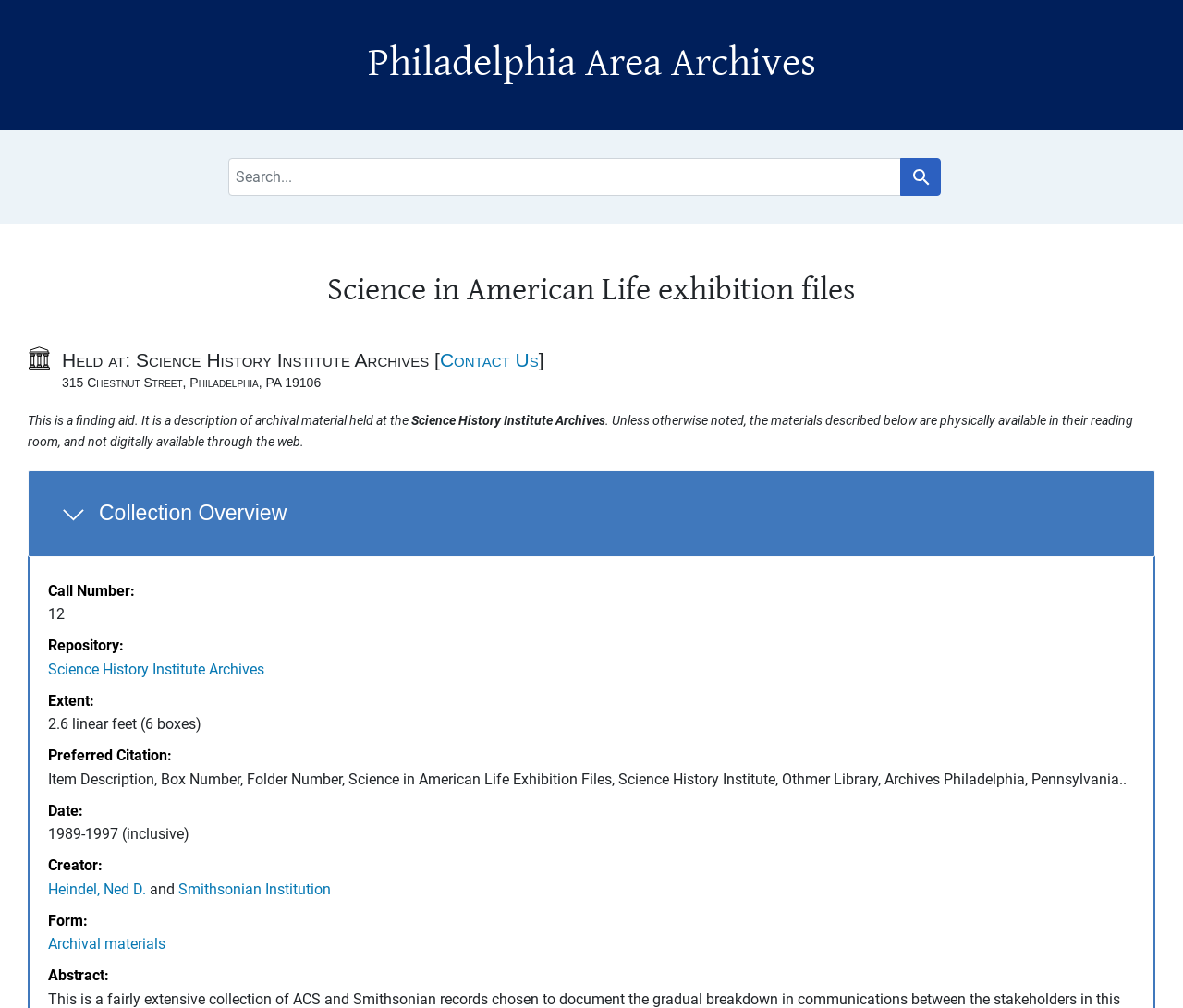Write an extensive caption that covers every aspect of the webpage.

The webpage is about the "Science in American Life exhibition files" at the Philadelphia Area Archives. At the top, there are two links, "Skip to search" and "Skip to main content", followed by a heading that reads "Philadelphia Area Archives". Below this, there is a navigation section labeled "Search", which contains a search bar with a button and a label that says "search for". 

On the left side of the page, there is a header section that displays the title "Science in American Life exhibition files". Below this, there are several headings, including "Notifications" and "Overview and metadata sections". 

The main content of the page is divided into sections, starting with "Collection Overview", which provides metadata about the collection, including the call number, repository, extent, preferred citation, date, creator, and form. Each of these metadata fields is presented in a description list format, with the field name on the left and the corresponding value on the right. 

The page also displays the physical location of the archival material, which is held at the Science History Institute Archives in Philadelphia, Pennsylvania. Additionally, there is a note stating that the materials are physically available in the reading room and not digitally available through the web.